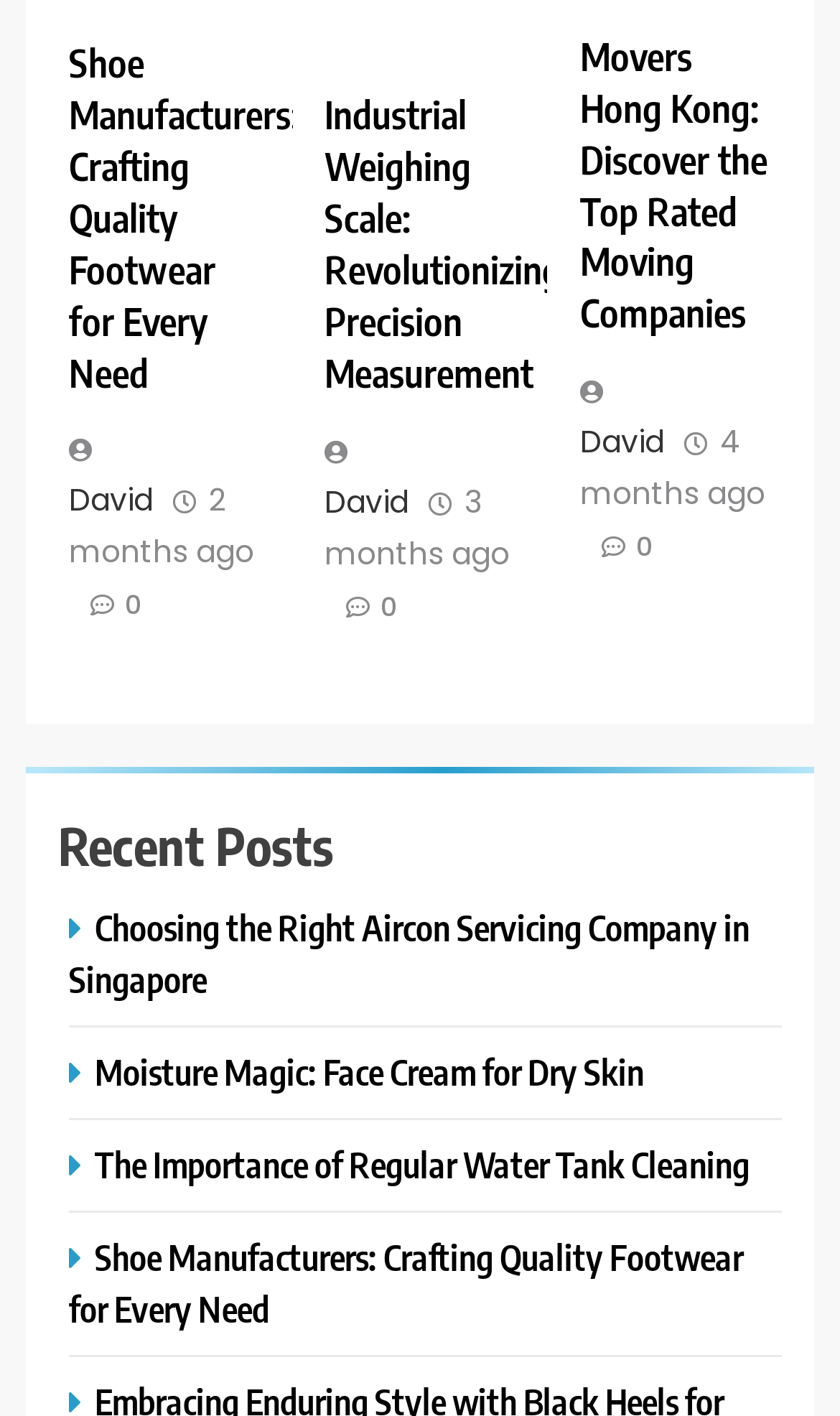What is the author of the posts?
Look at the image and answer the question with a single word or phrase.

David